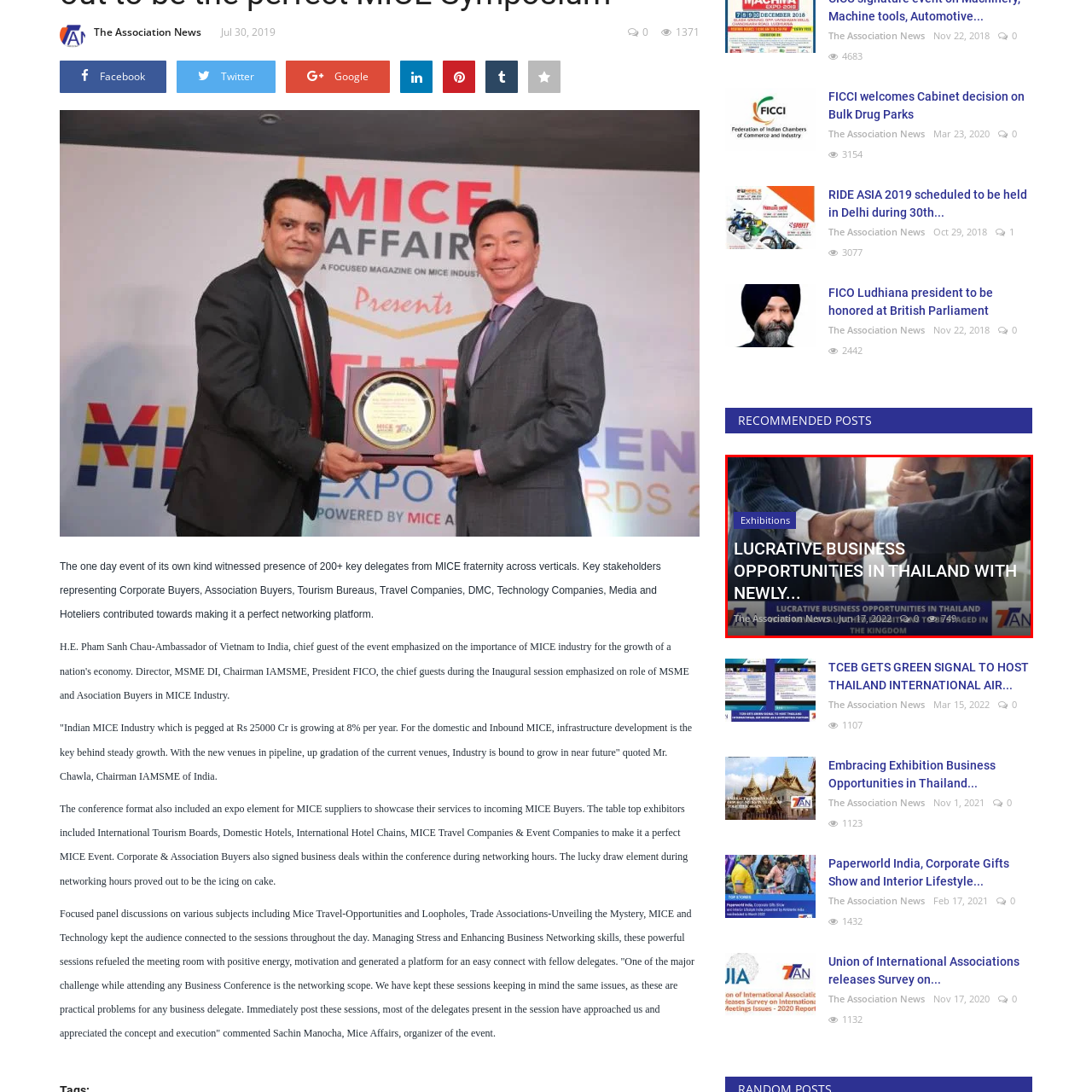Inspect the area marked by the red box and provide a short answer to the question: What is the date of the article's publication?

June 17, 2022